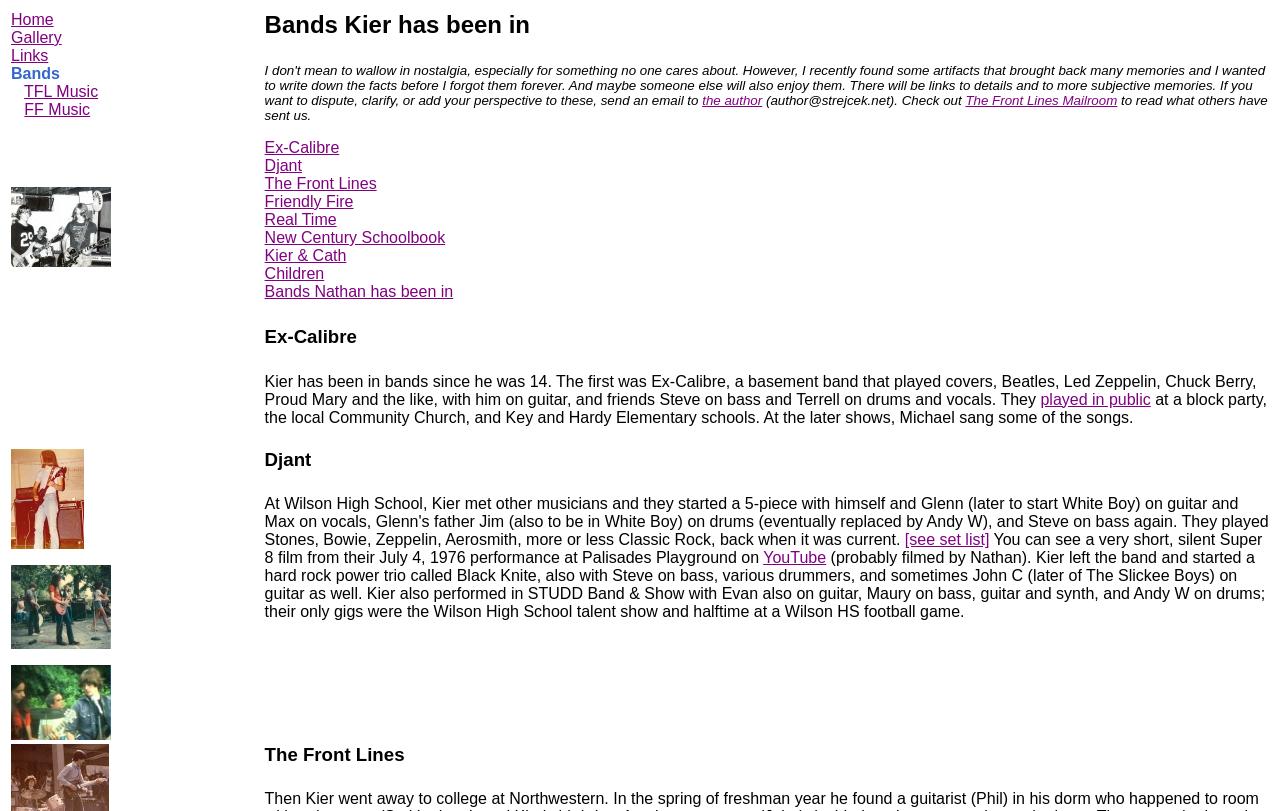How many links are in the first table cell?
Please provide a comprehensive answer based on the details in the screenshot.

In the first table cell, there are links to 'Home', 'Gallery', 'Links', 'TFL Music', and 'FF Music Ex-Calibre reunion jam, 8/21/77, Kier's basement.'.